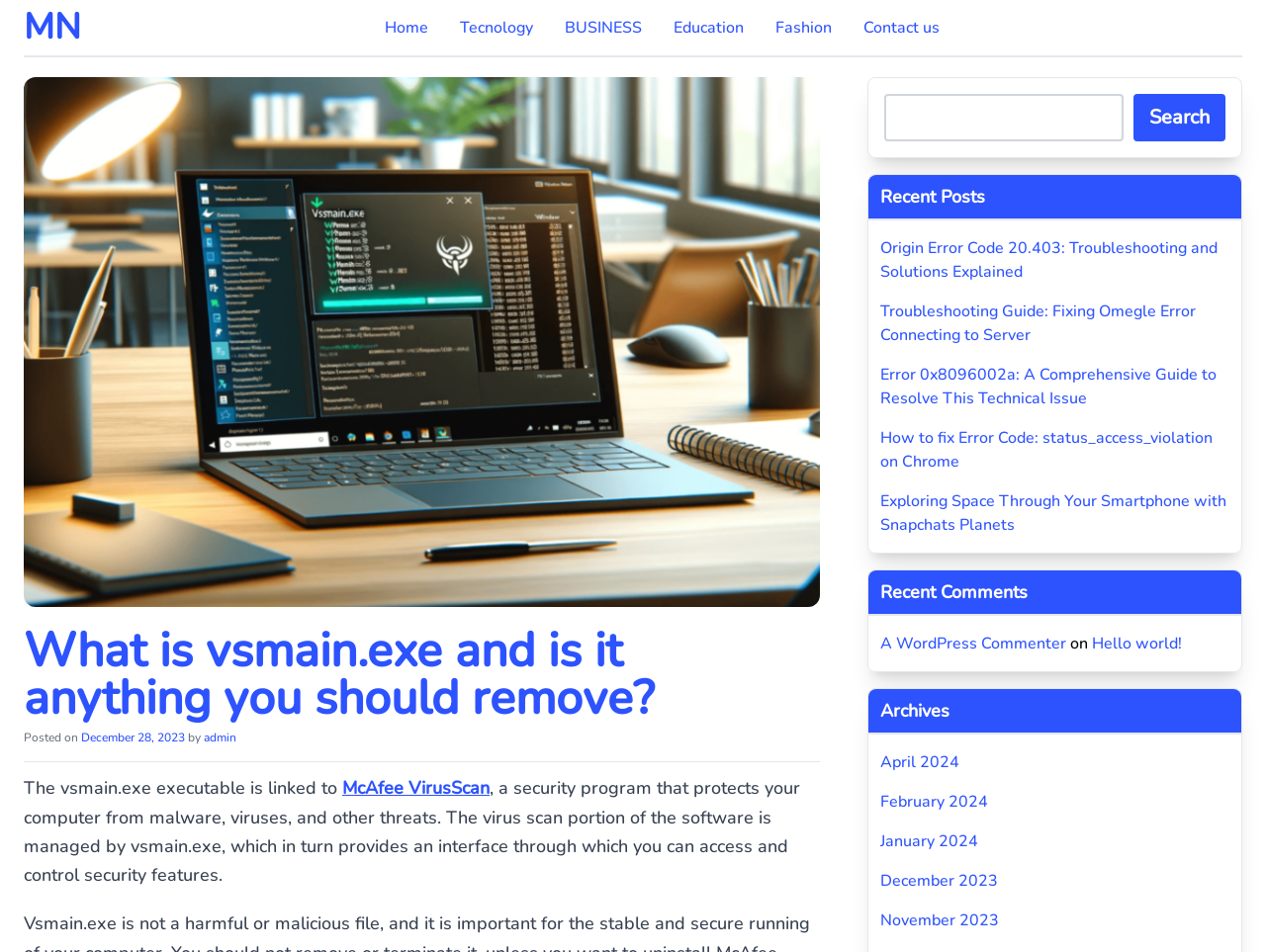Please predict the bounding box coordinates of the element's region where a click is necessary to complete the following instruction: "View the archives for December 2023". The coordinates should be represented by four float numbers between 0 and 1, i.e., [left, top, right, bottom].

[0.696, 0.913, 0.971, 0.938]